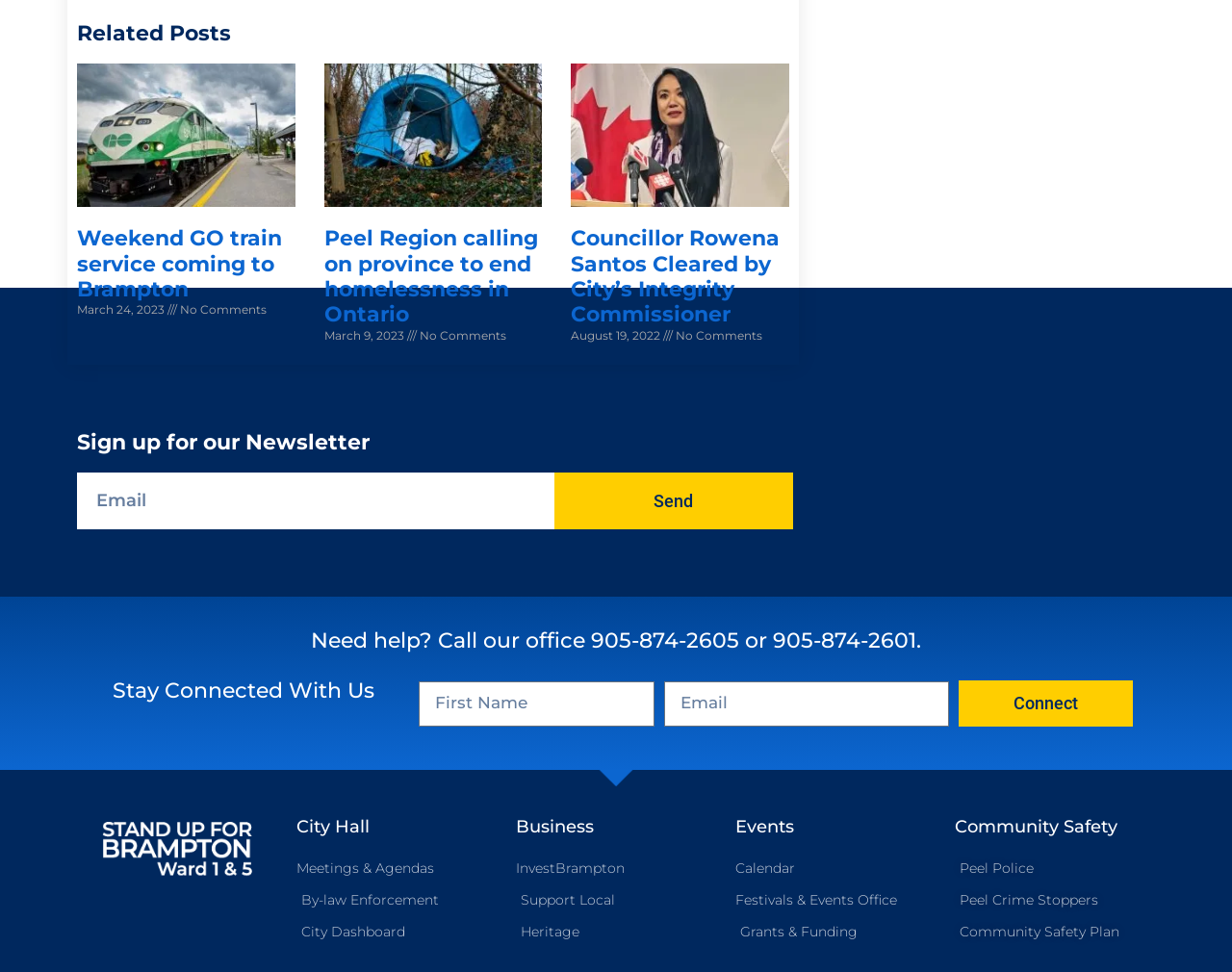Please specify the bounding box coordinates for the clickable region that will help you carry out the instruction: "View Meetings & Agendas".

[0.241, 0.879, 0.403, 0.907]